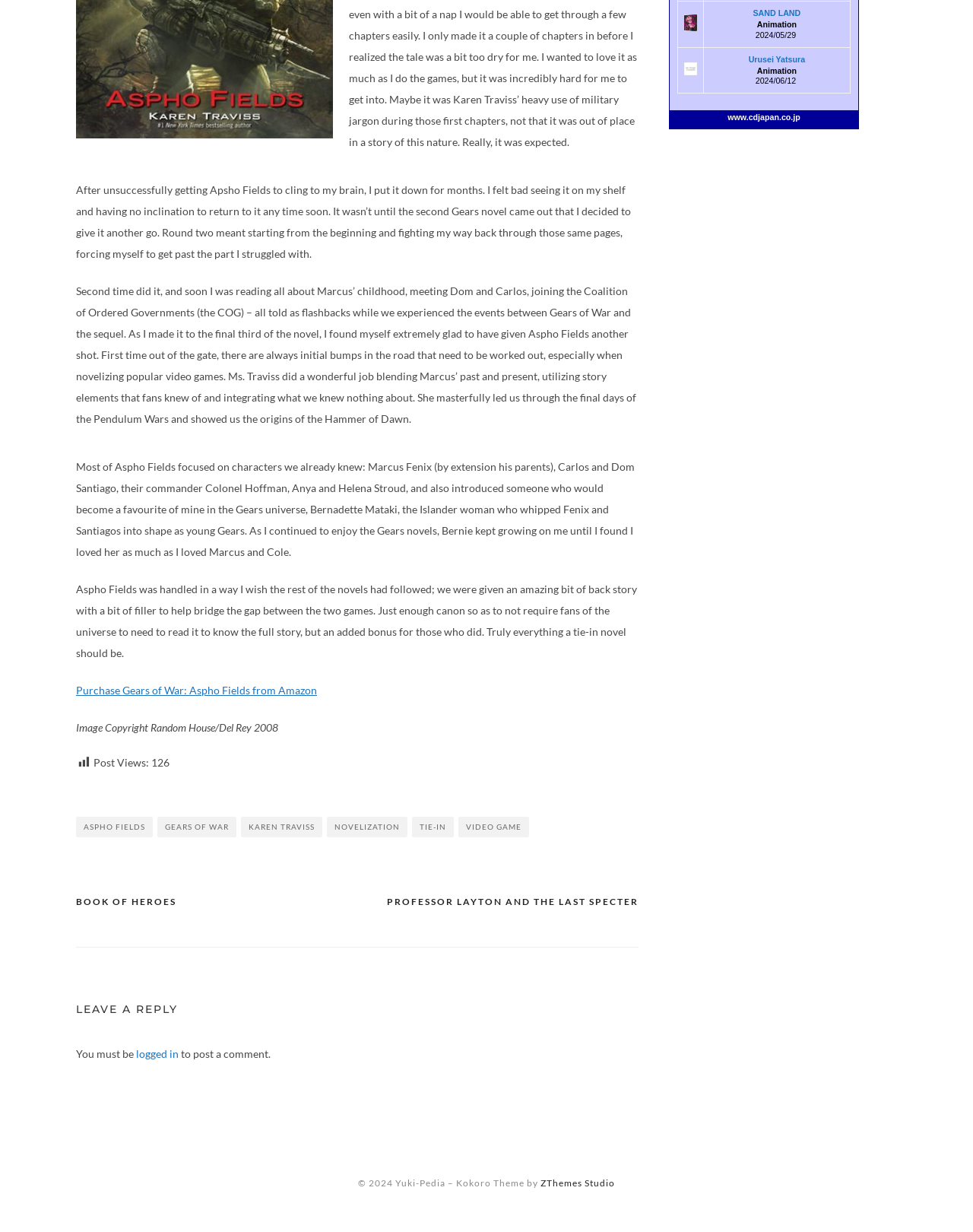How many post views are there?
Examine the image closely and answer the question with as much detail as possible.

The number of post views is 126, which is mentioned at the bottom of the page.